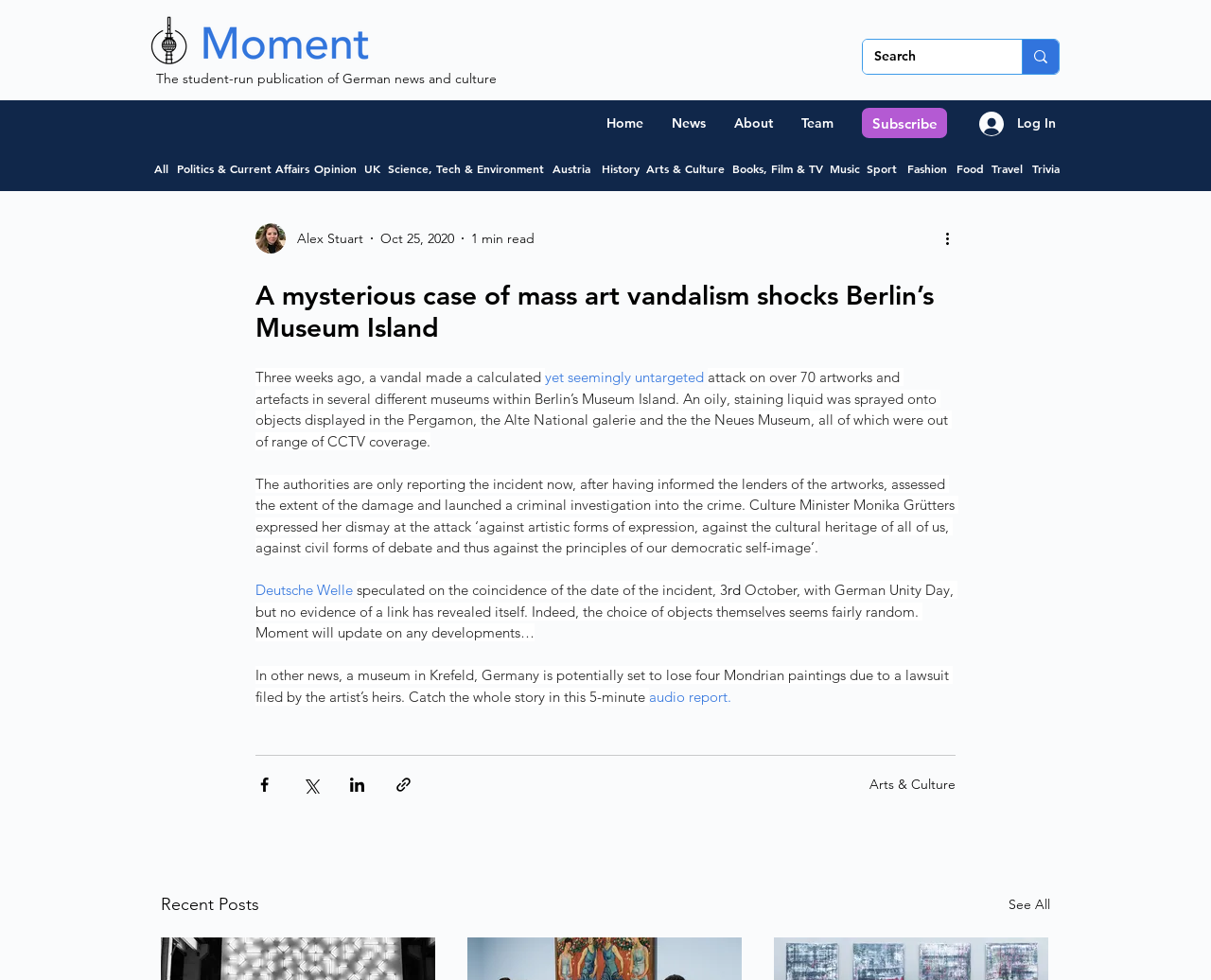Find the bounding box coordinates of the clickable area required to complete the following action: "Search for something".

[0.712, 0.041, 0.874, 0.075]